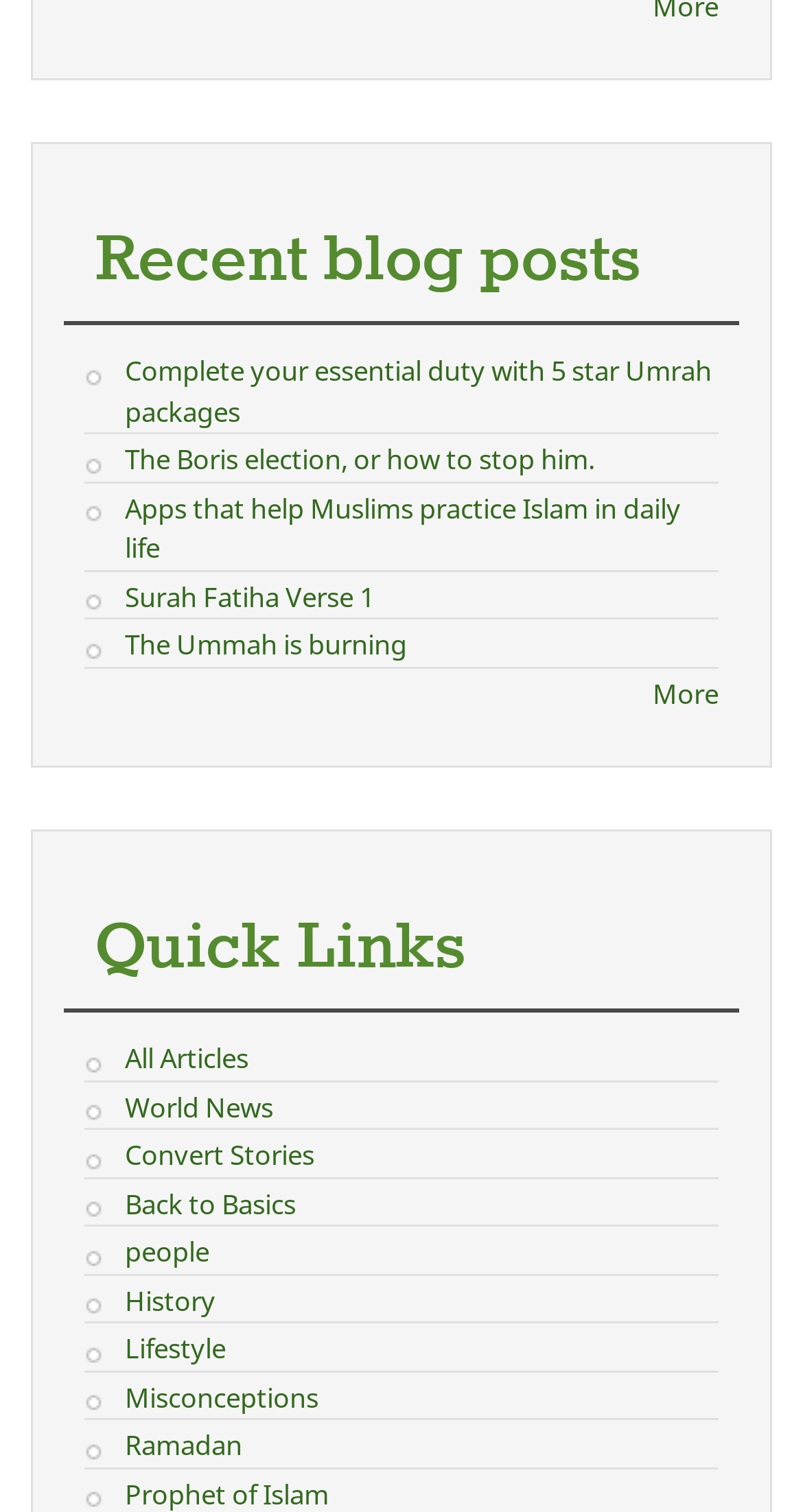Please specify the bounding box coordinates in the format (top-left x, top-left y, bottom-right x, bottom-right y), with values ranging from 0 to 1. Identify the bounding box for the UI component described as follows: Convert Stories

[0.155, 0.751, 0.391, 0.776]